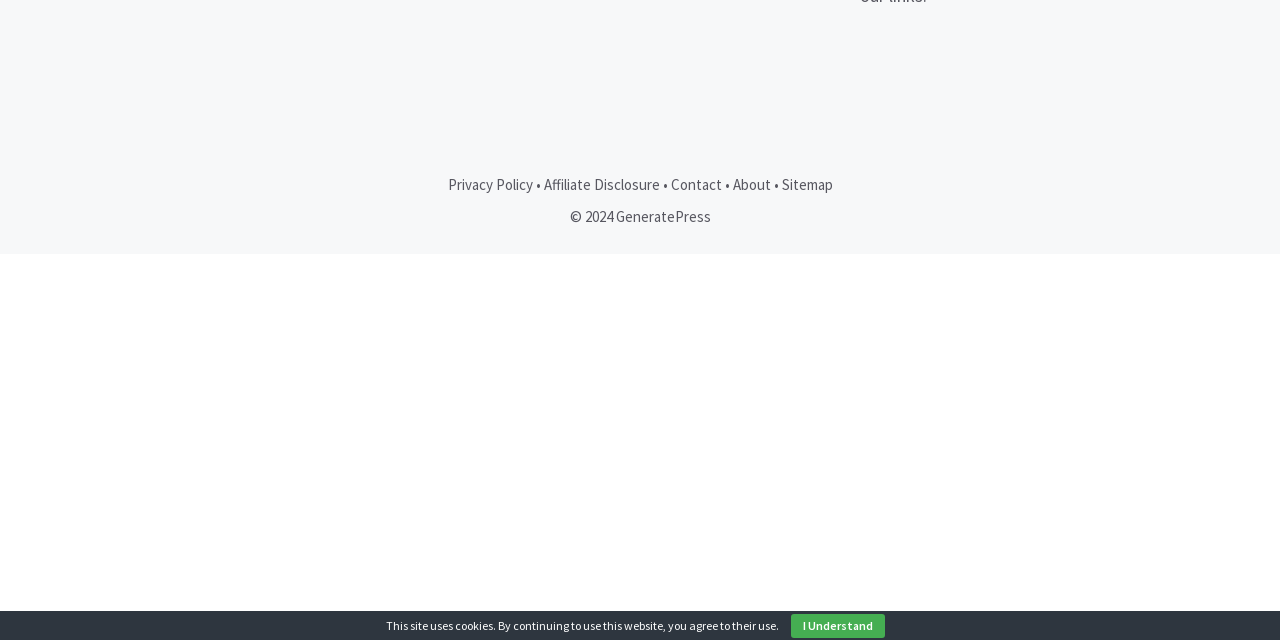Extract the bounding box coordinates for the described element: "I Understand". The coordinates should be represented as four float numbers between 0 and 1: [left, top, right, bottom].

[0.618, 0.959, 0.691, 0.997]